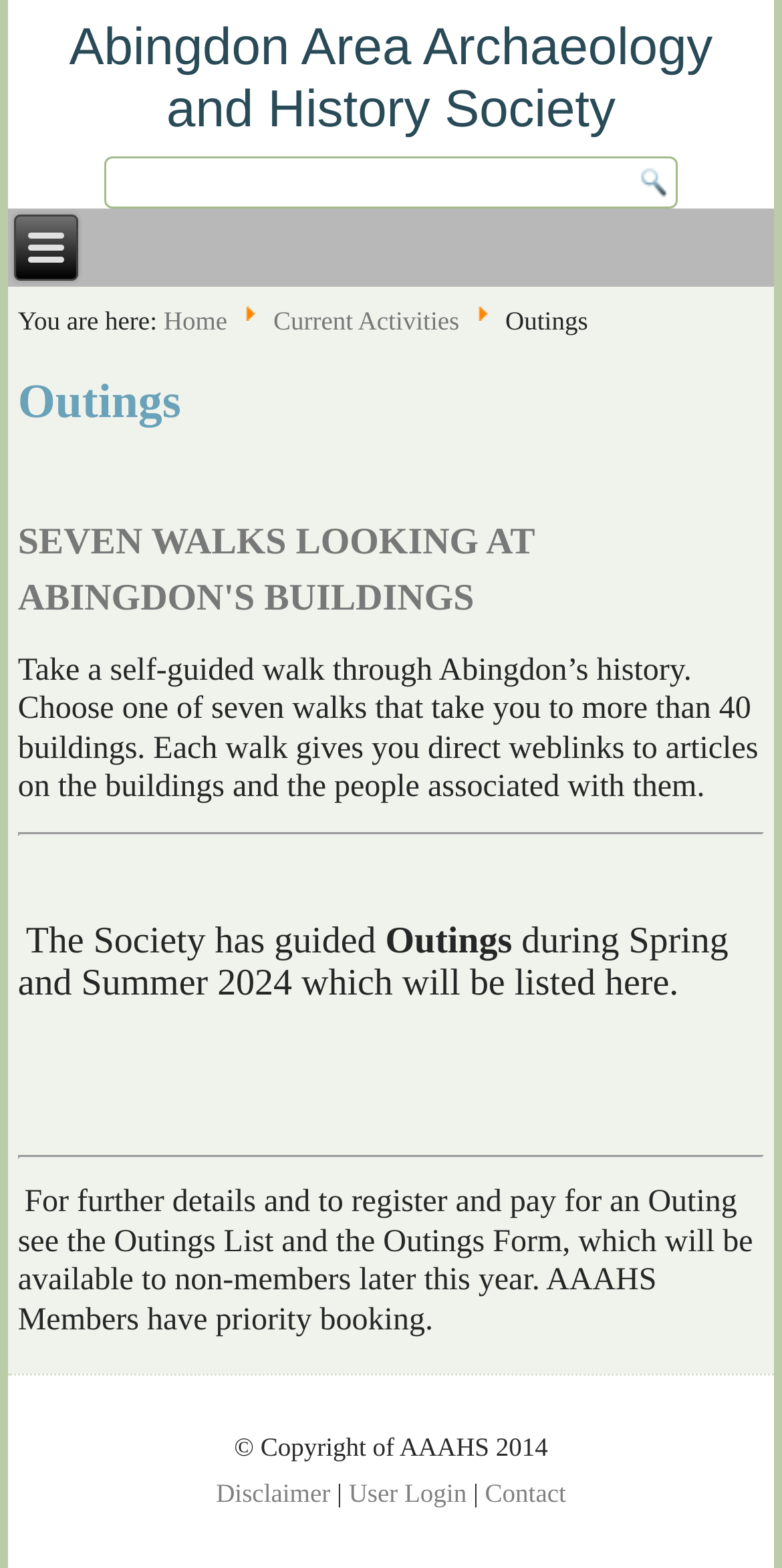Using the elements shown in the image, answer the question comprehensively: How many links are available in the footer section?

The footer section of the webpage contains four links: 'Disclaimer', 'User Login', 'Contact', and the copyright information.